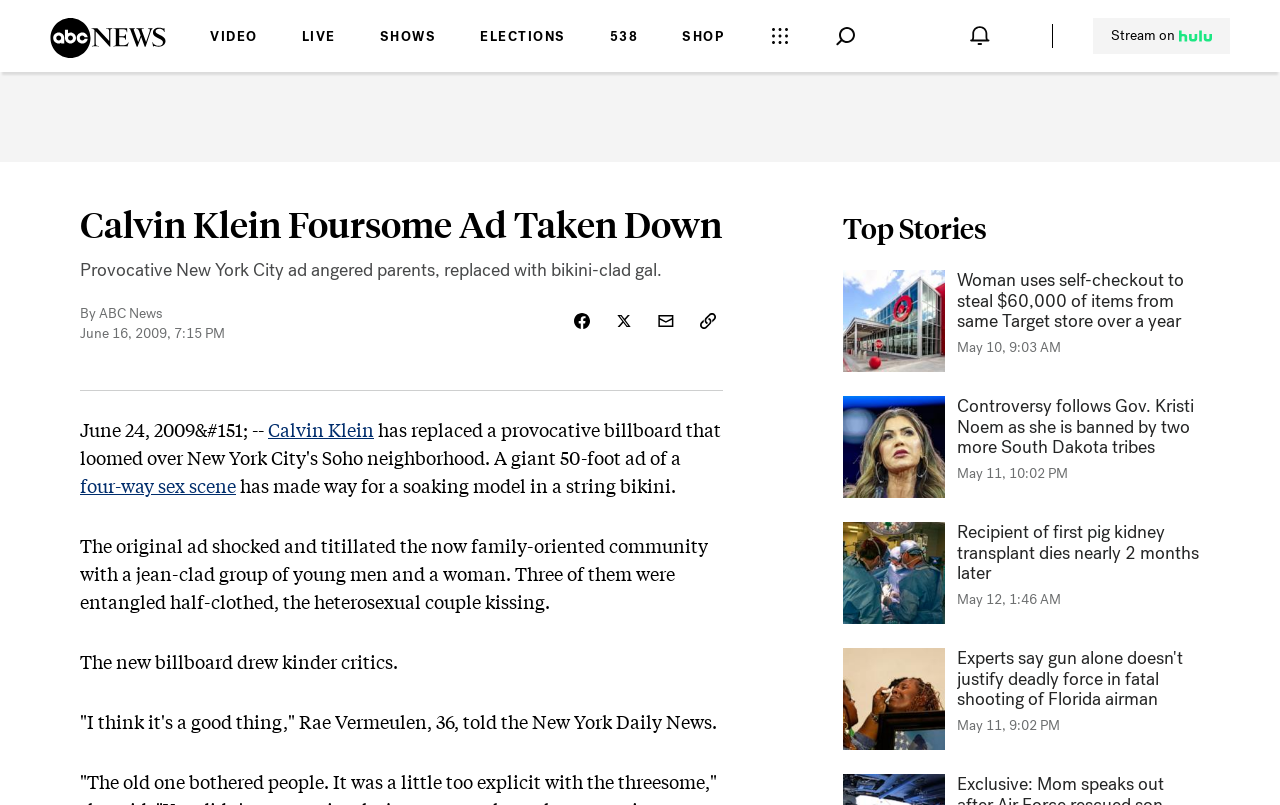Please identify the bounding box coordinates of the region to click in order to complete the task: "Search for news". The coordinates must be four float numbers between 0 and 1, specified as [left, top, right, bottom].

[0.672, 0.02, 0.906, 0.07]